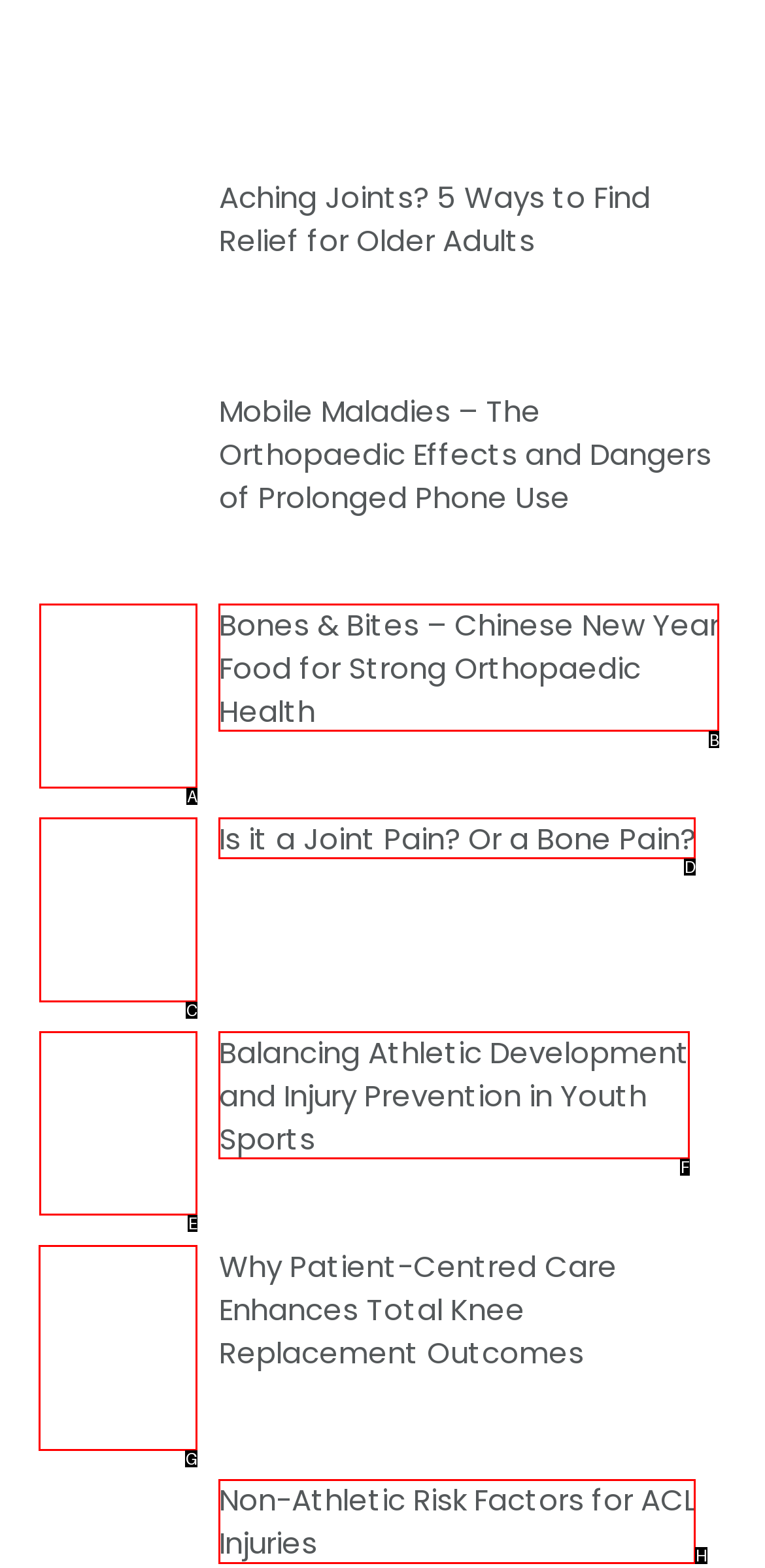Select the proper UI element to click in order to perform the following task: Read about Patient-centred Care for Total Knee Replacement. Indicate your choice with the letter of the appropriate option.

G